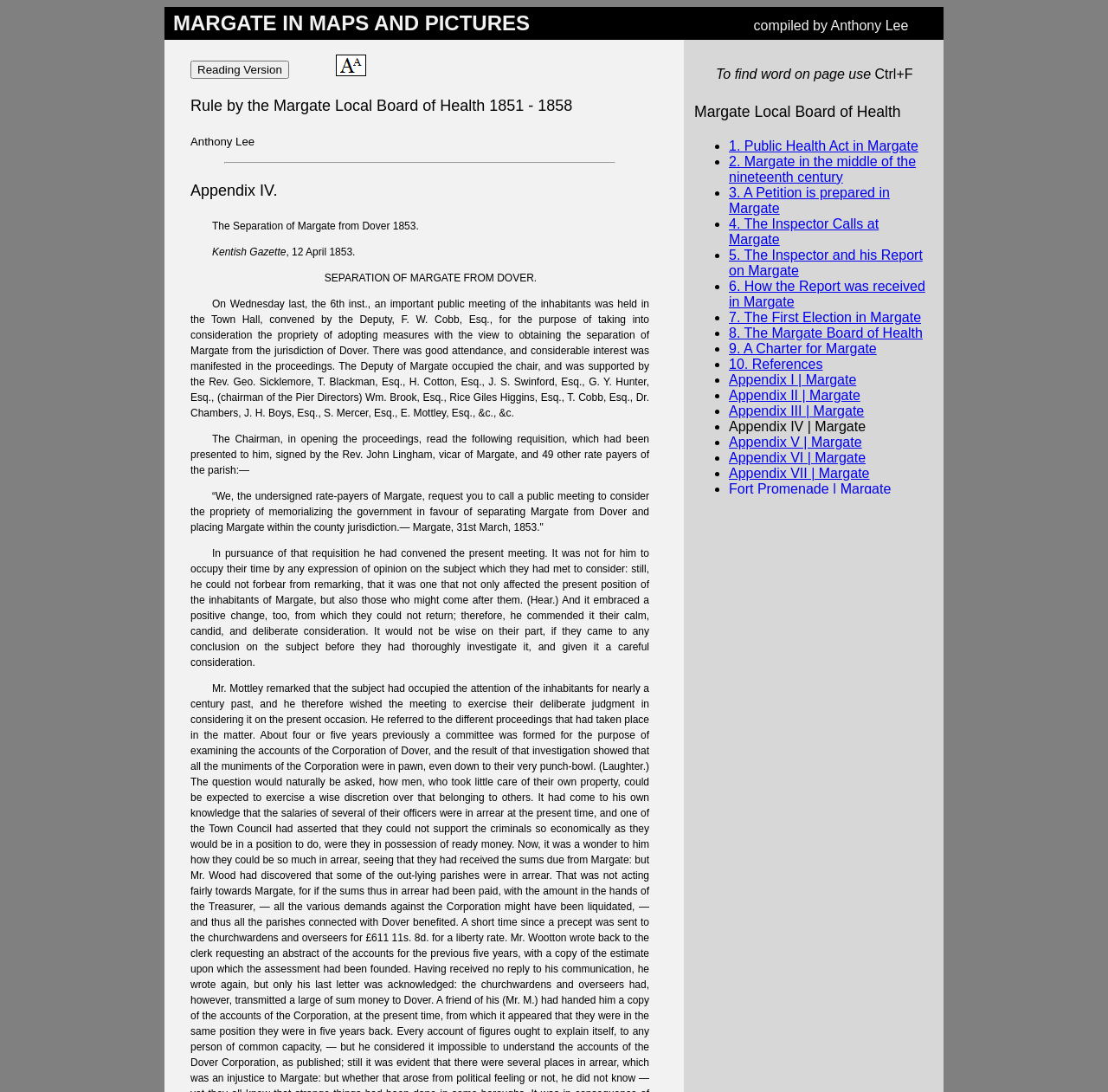Provide the bounding box coordinates of the HTML element described by the text: "10. References". The coordinates should be in the format [left, top, right, bottom] with values between 0 and 1.

[0.658, 0.326, 0.743, 0.34]